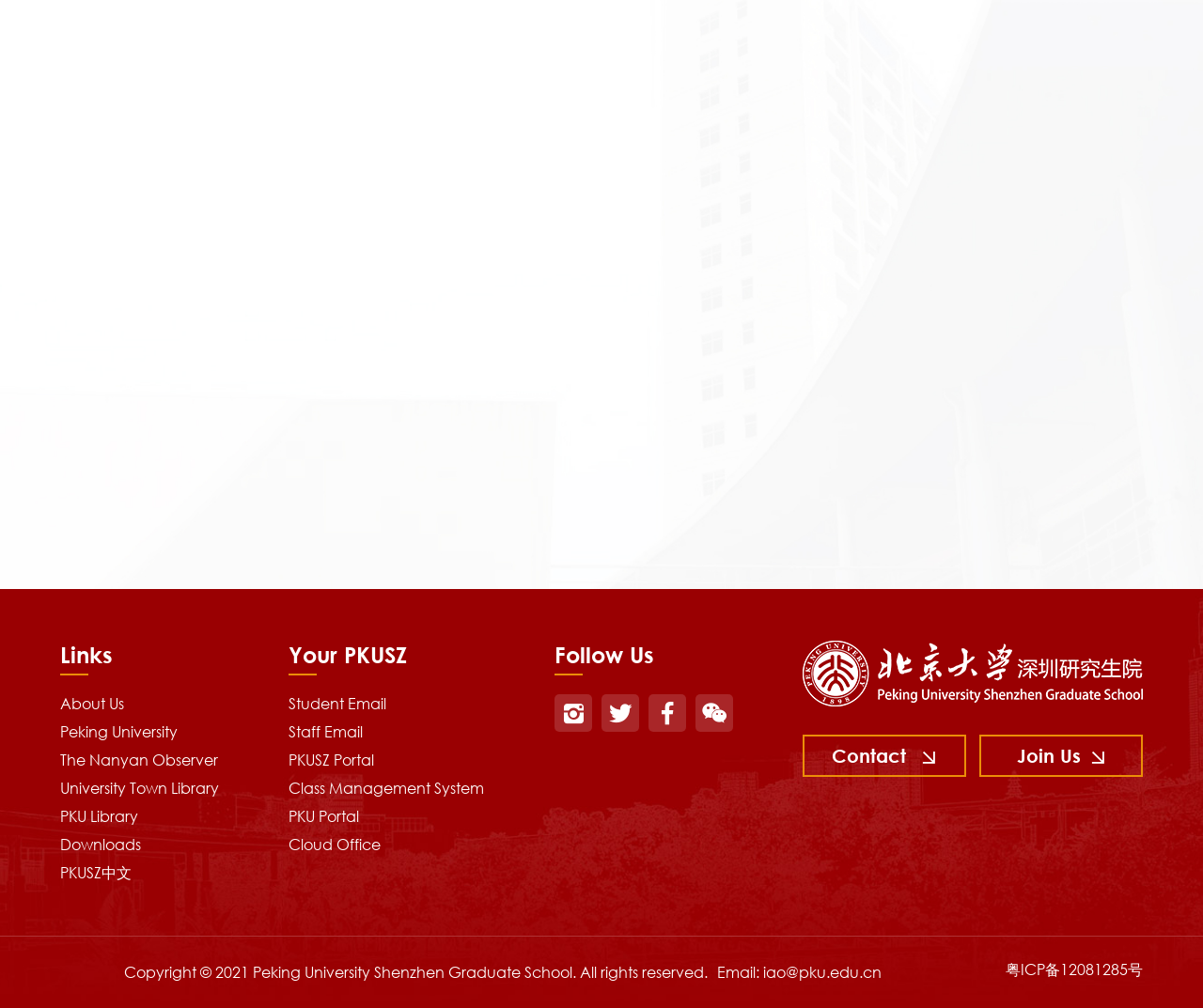Locate the bounding box coordinates of the element's region that should be clicked to carry out the following instruction: "Follow PKUSZ on social media". The coordinates need to be four float numbers between 0 and 1, i.e., [left, top, right, bottom].

[0.461, 0.636, 0.609, 0.882]